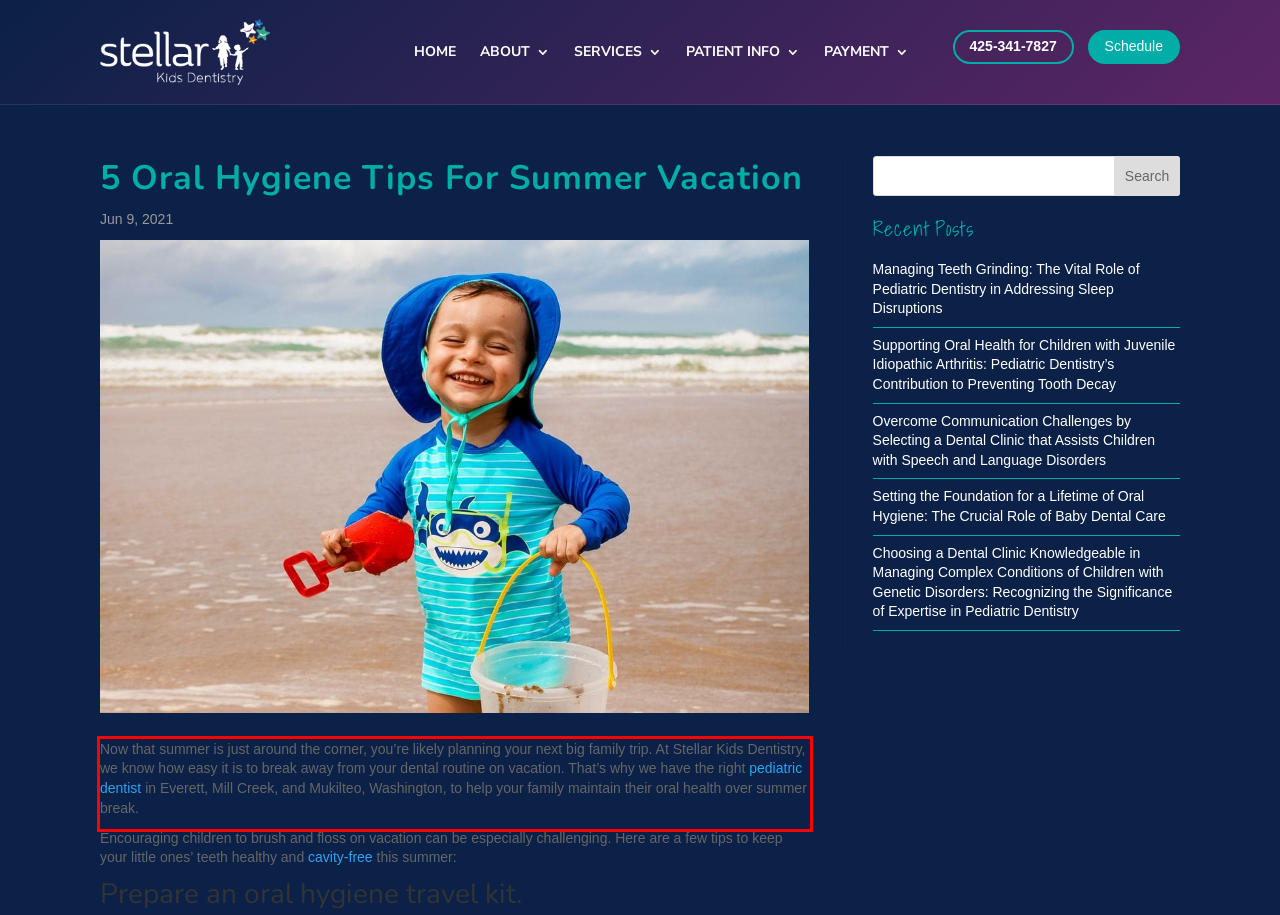You are provided with a screenshot of a webpage that includes a red bounding box. Extract and generate the text content found within the red bounding box.

Now that summer is just around the corner, you’re likely planning your next big family trip. At Stellar Kids Dentistry, we know how easy it is to break away from your dental routine on vacation. That’s why we have the right pediatric dentist in Everett, Mill Creek, and Mukilteo, Washington, to help your family maintain their oral health over summer break.